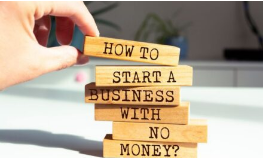Craft a thorough explanation of what is depicted in the image.

The image depicts a hand carefully placing a wooden block with the words "HOW TO" on top of a stack of similar blocks that read "START A BUSINESS," "WITH," and "NO MONEY?" The arrangement suggests a constructive and motivational theme, emphasizing the idea of entrepreneurship without the need for substantial financial investment. The setting features a bright, neutral background, indicating a clean and focused workspace, which enhances the message of creativity and resourcefulness in starting a business. This visual aligns with the concept presented in the related article titled "I Started a Business With No Money – and You Can Too!" which encourages aspiring entrepreneurs to consider innovative paths to business ownership without significant funding.